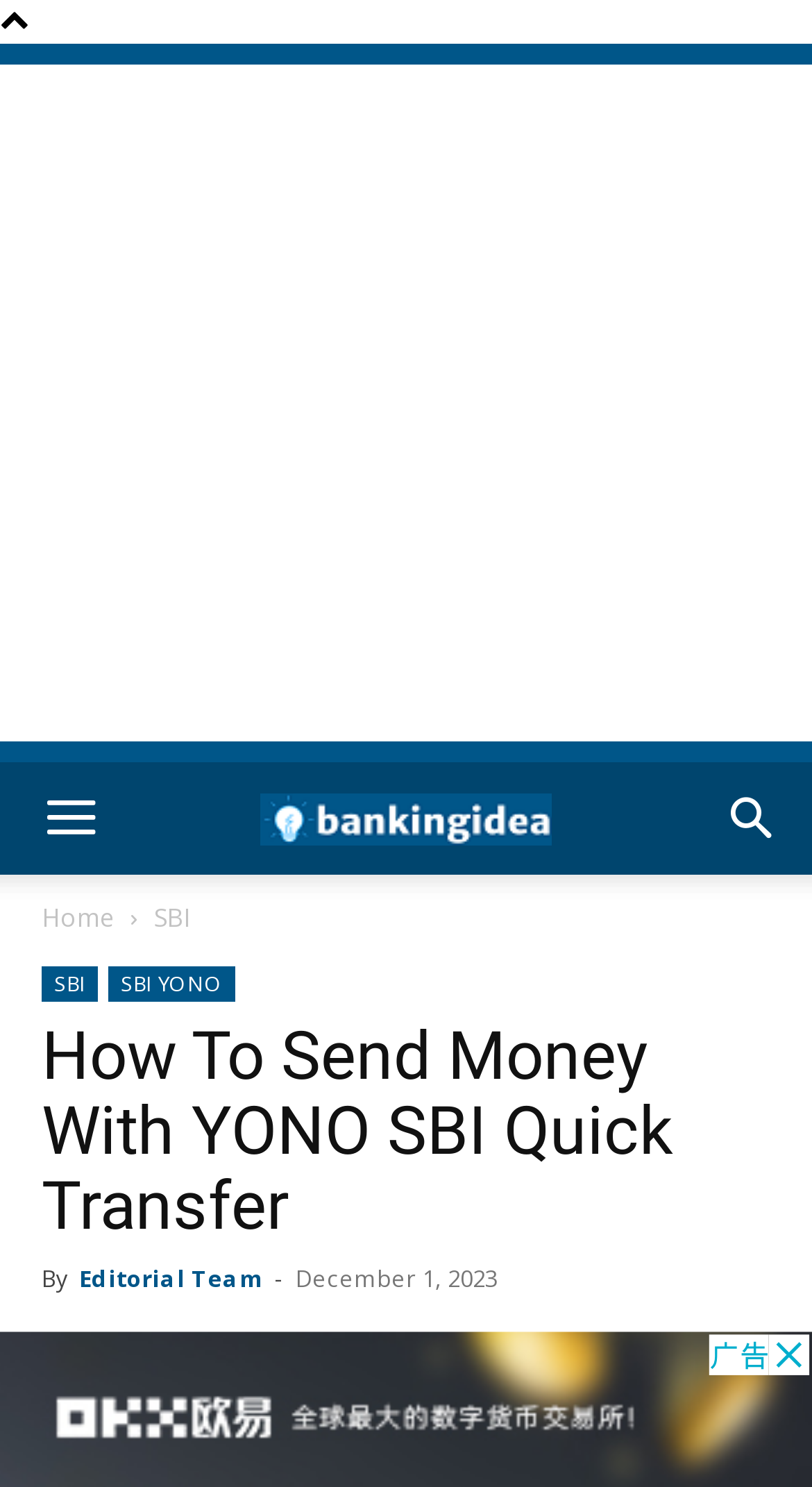Provide a thorough description of the webpage you see.

The webpage is about a guide on how to send money using YONO SBI Quick Transfer. At the top, there is a menu button on the left and a search button on the right. Below these buttons, there are links to navigate to the "Home" and "SBI" pages, with the "SBI" link having sub-links to "SBI" and "SBI YONO".

The main content of the webpage is a step-by-step guide, indicated by the heading "How To Send Money With YONO SBI Quick Transfer". This heading is positioned near the top of the page, taking up most of the width. Below the heading, there is a byline that reads "By Editorial Team" with the date "December 1, 2023" next to it.

On the top-left of the page, there is an advertisement iframe that takes up a significant portion of the page. There is also a layout table that spans the entire width of the page, but its content is not explicitly described.